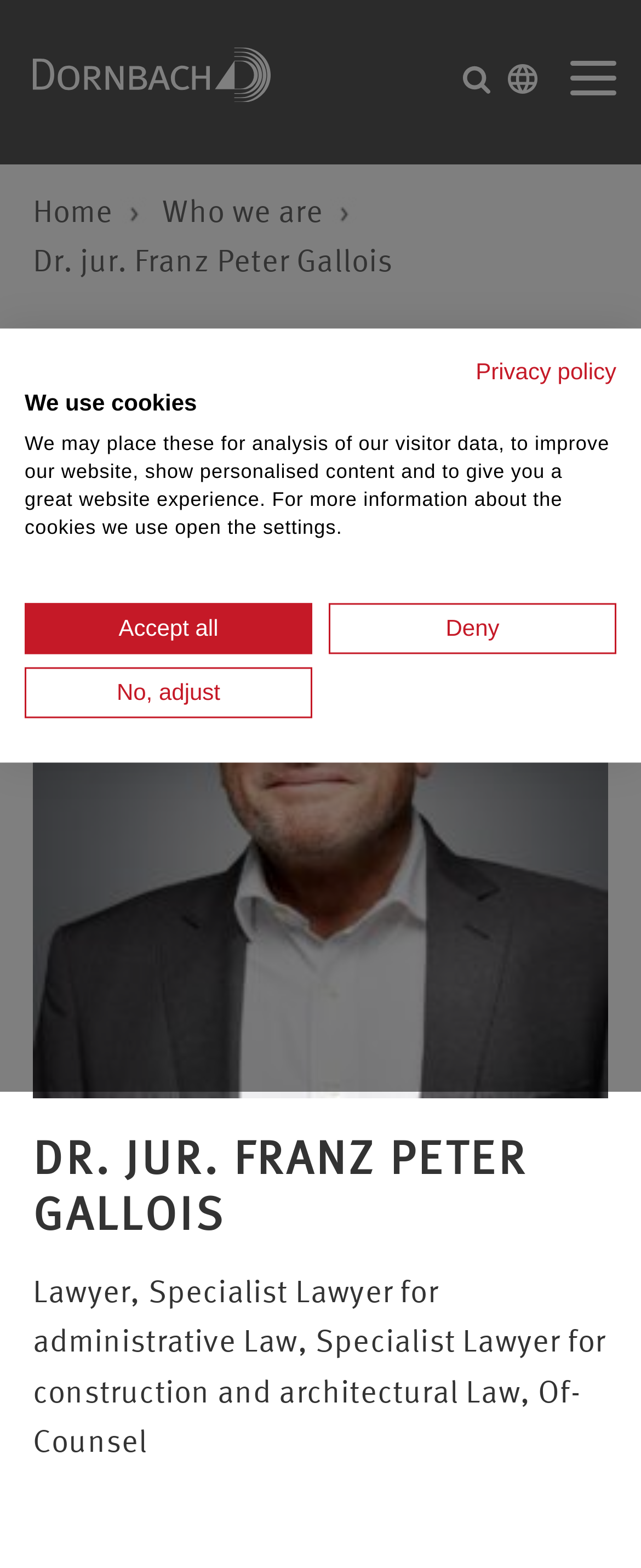Bounding box coordinates are specified in the format (top-left x, top-left y, bottom-right x, bottom-right y). All values are floating point numbers bounded between 0 and 1. Please provide the bounding box coordinate of the region this sentence describes: Who we are

[0.253, 0.123, 0.555, 0.146]